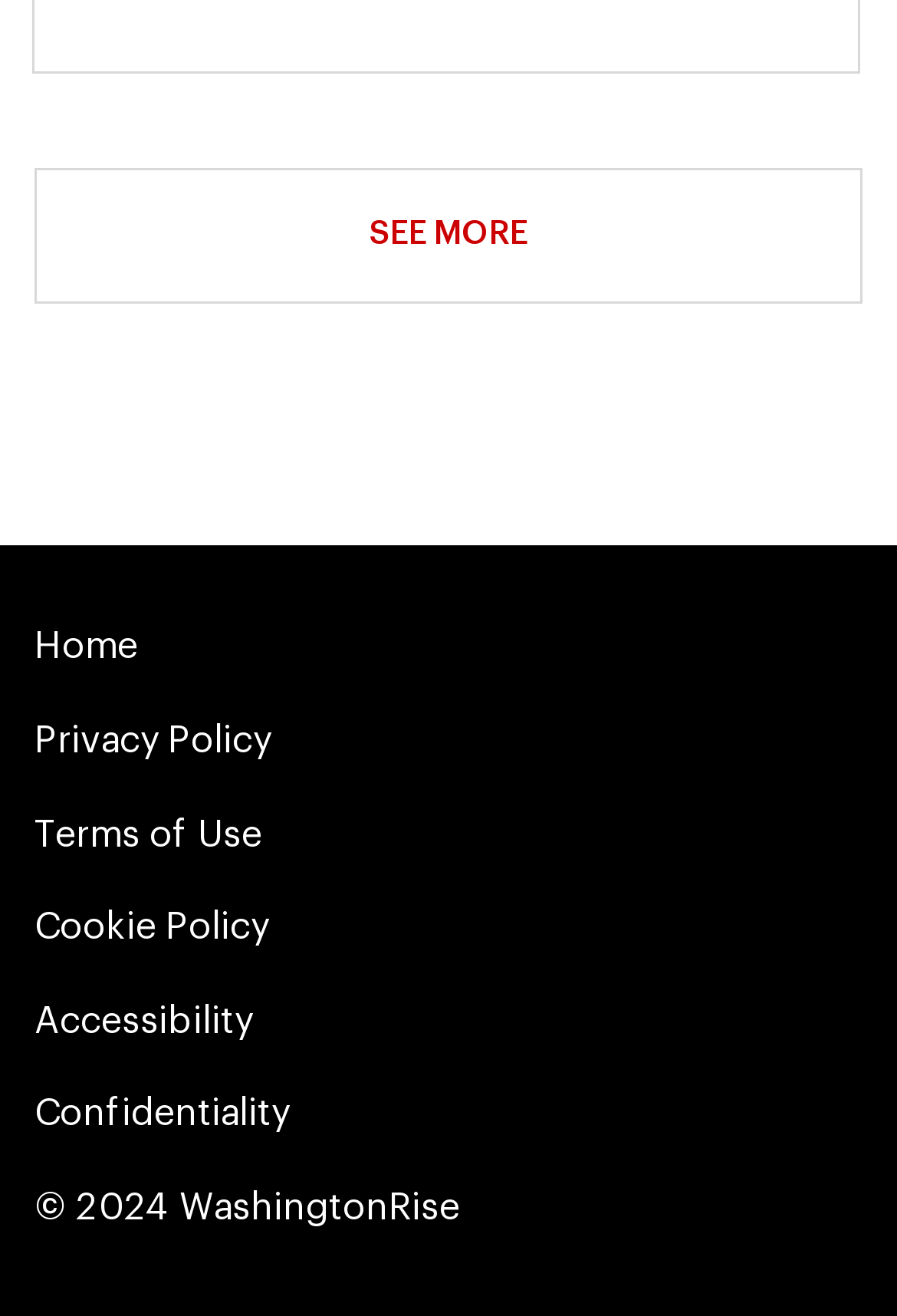Identify the bounding box coordinates of the HTML element based on this description: "Terms of Use".

[0.038, 0.62, 0.292, 0.648]